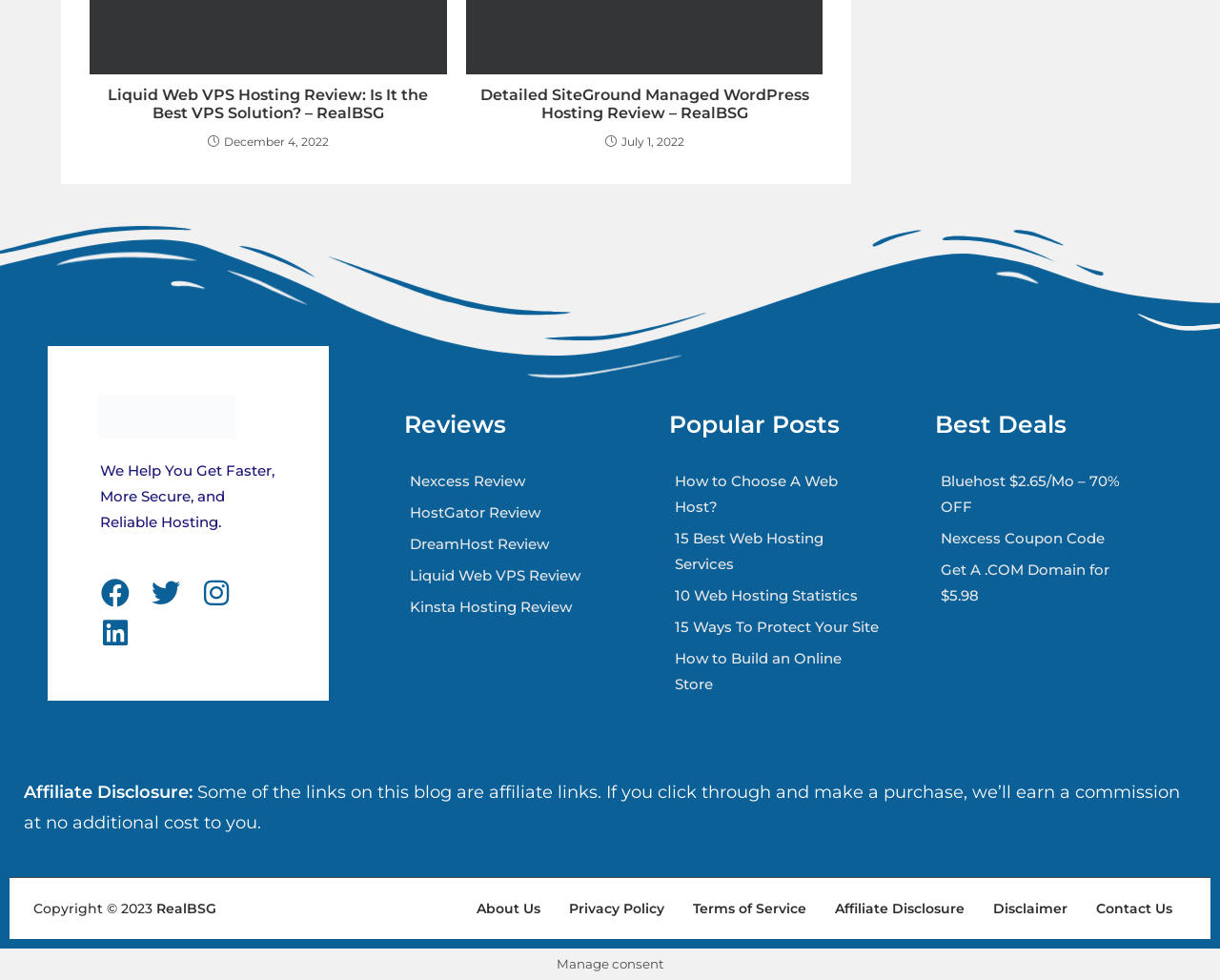Identify the bounding box coordinates for the UI element mentioned here: "Nexcess Coupon Code". Provide the coordinates as four float values between 0 and 1, i.e., [left, top, right, bottom].

[0.759, 0.533, 0.953, 0.565]